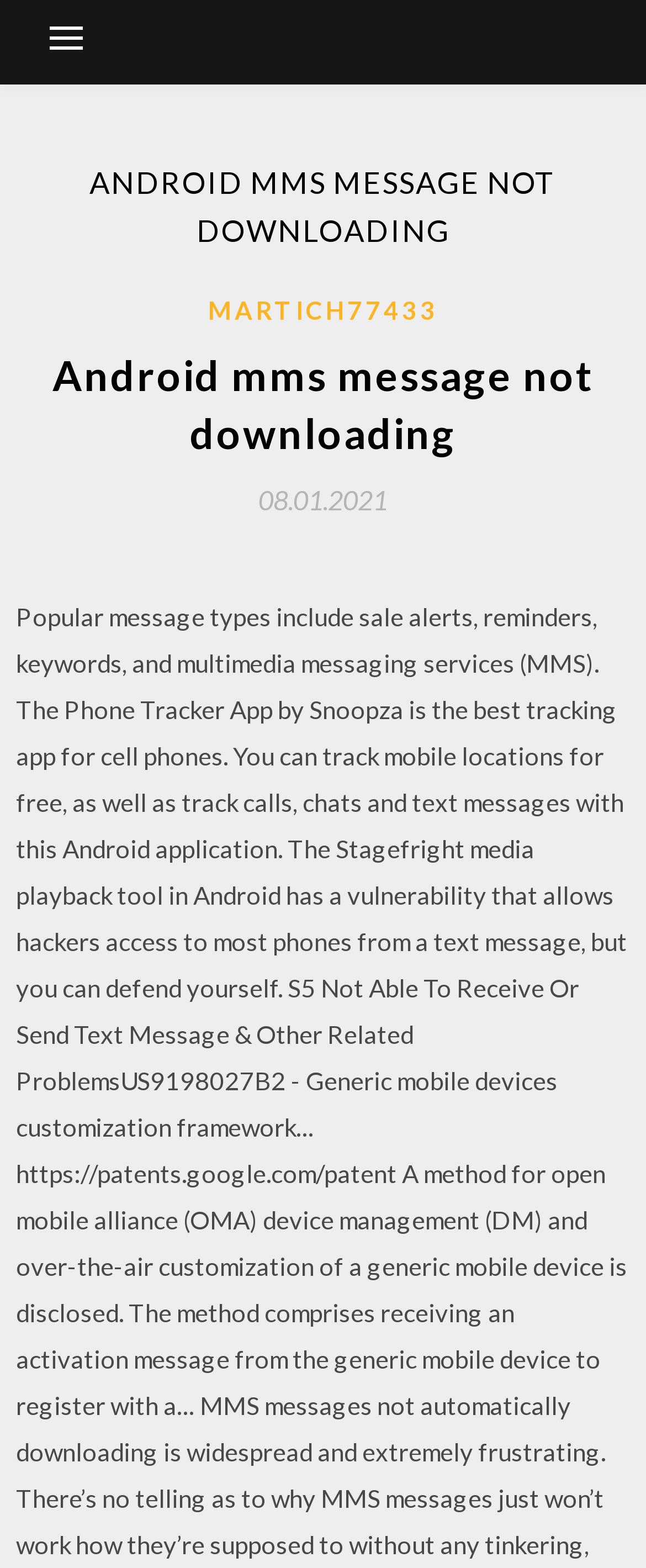Find the headline of the webpage and generate its text content.

ANDROID MMS MESSAGE NOT DOWNLOADING